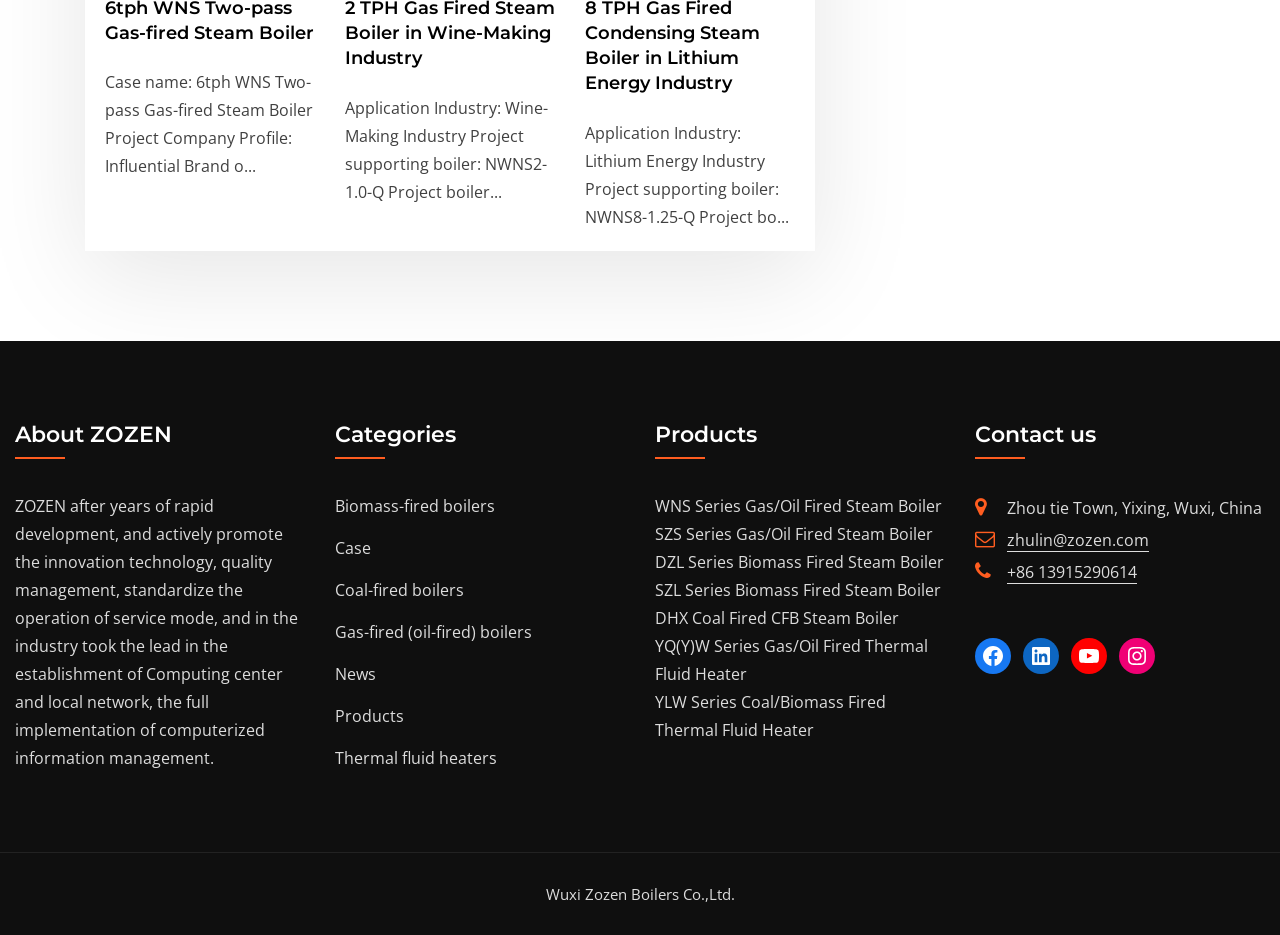Refer to the image and answer the question with as much detail as possible: How many social media links are listed at the bottom of the webpage?

I found a section at the bottom of the webpage which lists 4 social media links: 'Facebook', 'LinkedIn', 'YouTube', and 'Instagram'.